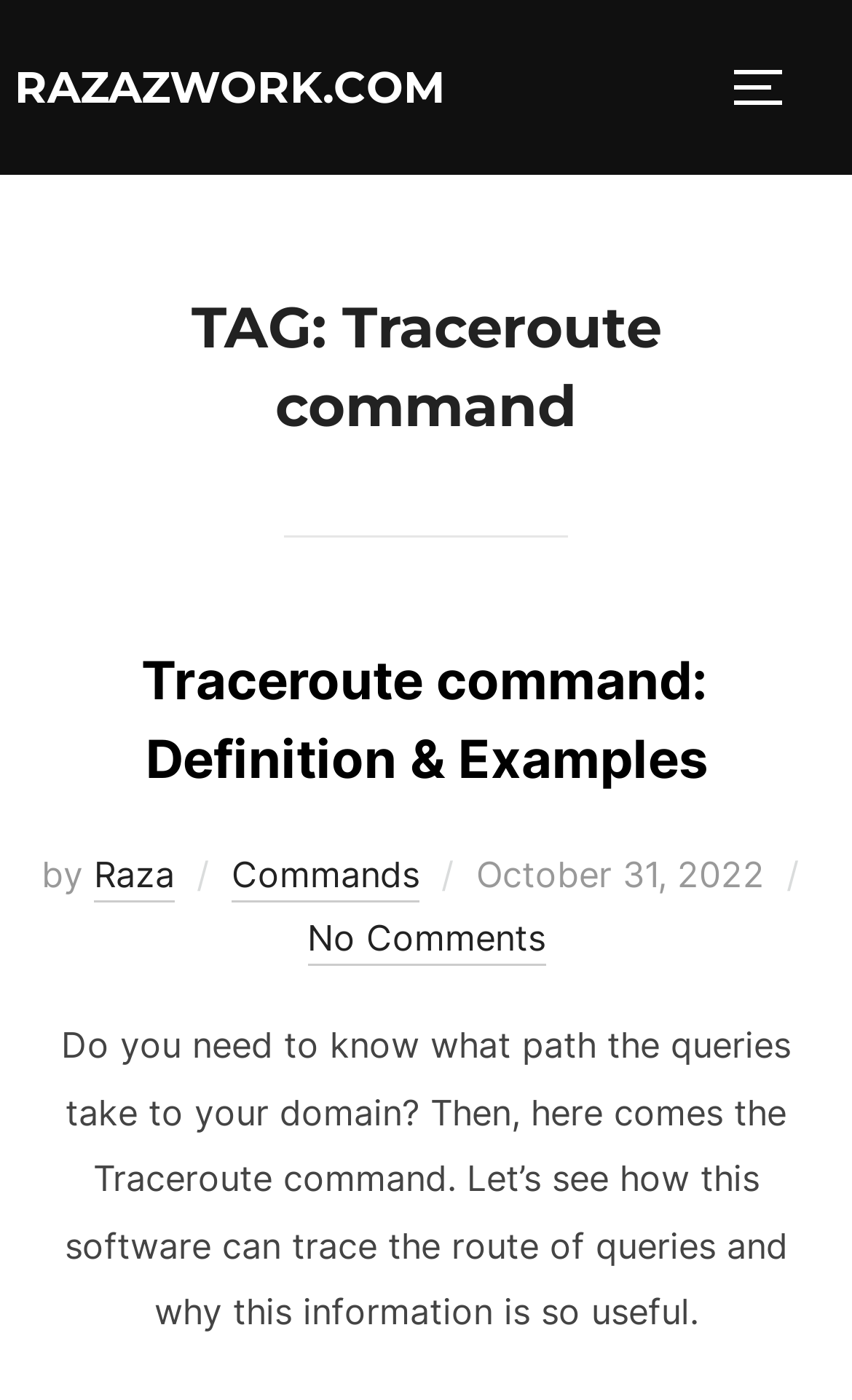Answer the question in one word or a short phrase:
Who is the author of the article?

Raza